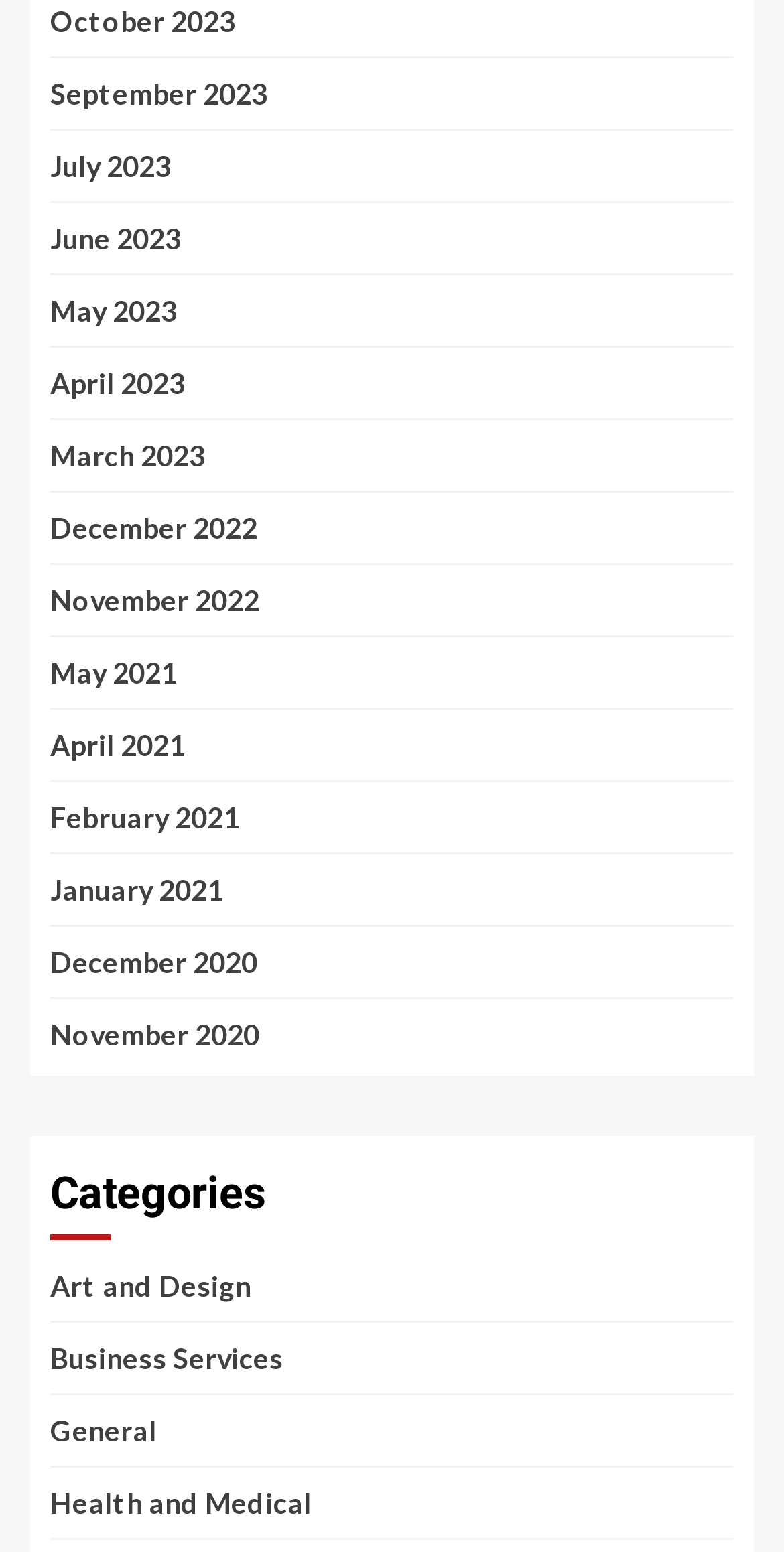Find and specify the bounding box coordinates that correspond to the clickable region for the instruction: "Explore Health and Medical".

[0.064, 0.957, 0.397, 0.979]